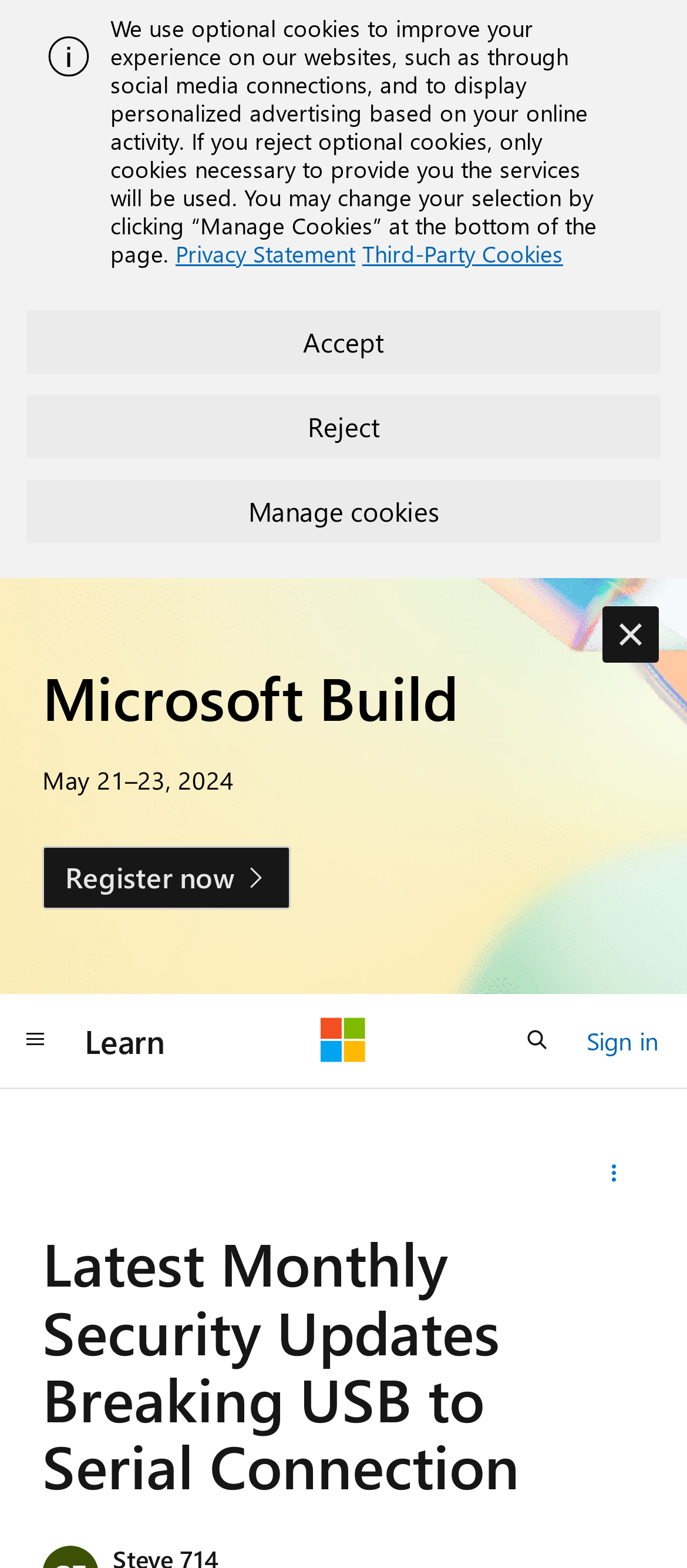Offer a detailed account of what is visible on the webpage.

The webpage appears to be a question and answer page on Microsoft Q&A, with a focus on a specific issue related to USB to serial adapters and monthly security updates. 

At the top of the page, there is an alert section with an image and a message about optional cookies, which can be managed by clicking on the "Manage Cookies" button at the bottom of the page. Below this section, there are three buttons: "Accept", "Reject", and "Manage cookies". 

On the top-right corner, there is a heading "Microsoft Build" with a date "May 21–23, 2024" and a "Register now" link. 

On the top navigation bar, there are several buttons and links, including "Global navigation", "Learn", "Microsoft", "Open search", and "Sign in". 

The main content of the page is a question titled "Latest Monthly Security Updates Breaking USB to Serial Connection", which is described in the meta description as an issue with a client who uses programs that require a USB to serial adapter and the latest monthly updates starting with August have broken the program's ability. 

On the right side of the question title, there is a "Share this question" button with a disclosure triangle.